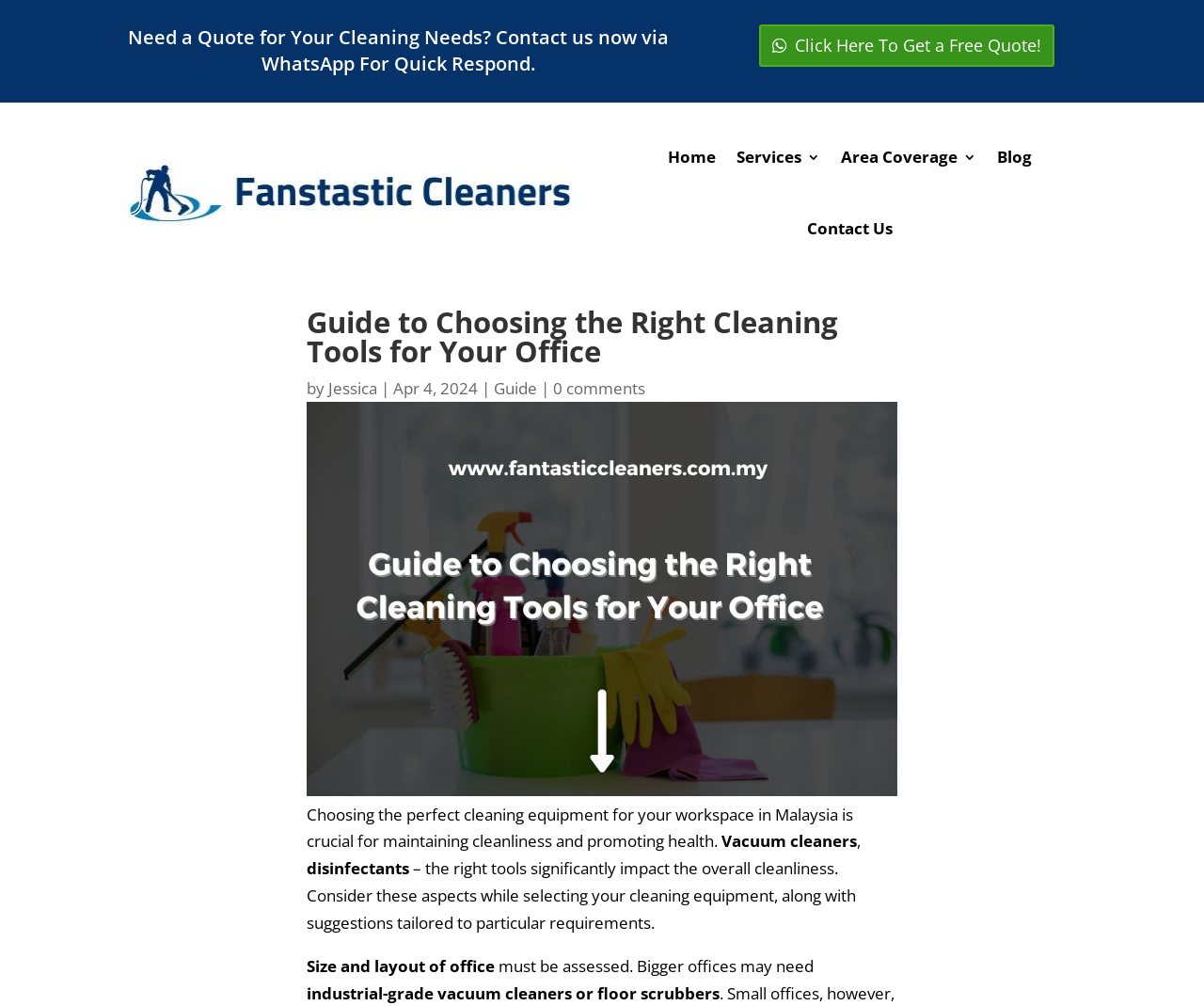Identify the bounding box of the UI component described as: "0 comments".

[0.46, 0.375, 0.536, 0.396]